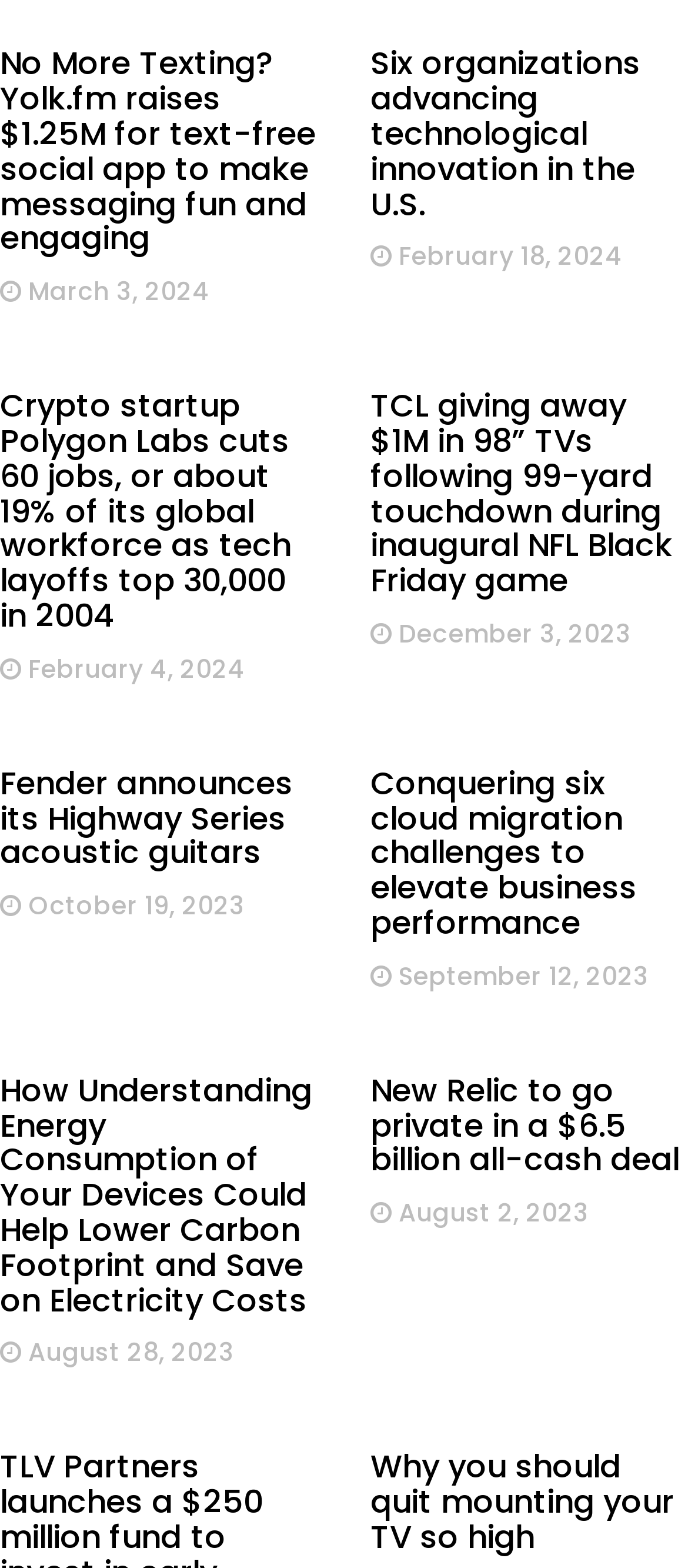What is the longest title of a news article?
Look at the image and answer with only one word or phrase.

How Understanding Energy Consumption of Your Devices Could Help Lower Carbon Footprint and Save on Electricity Costs